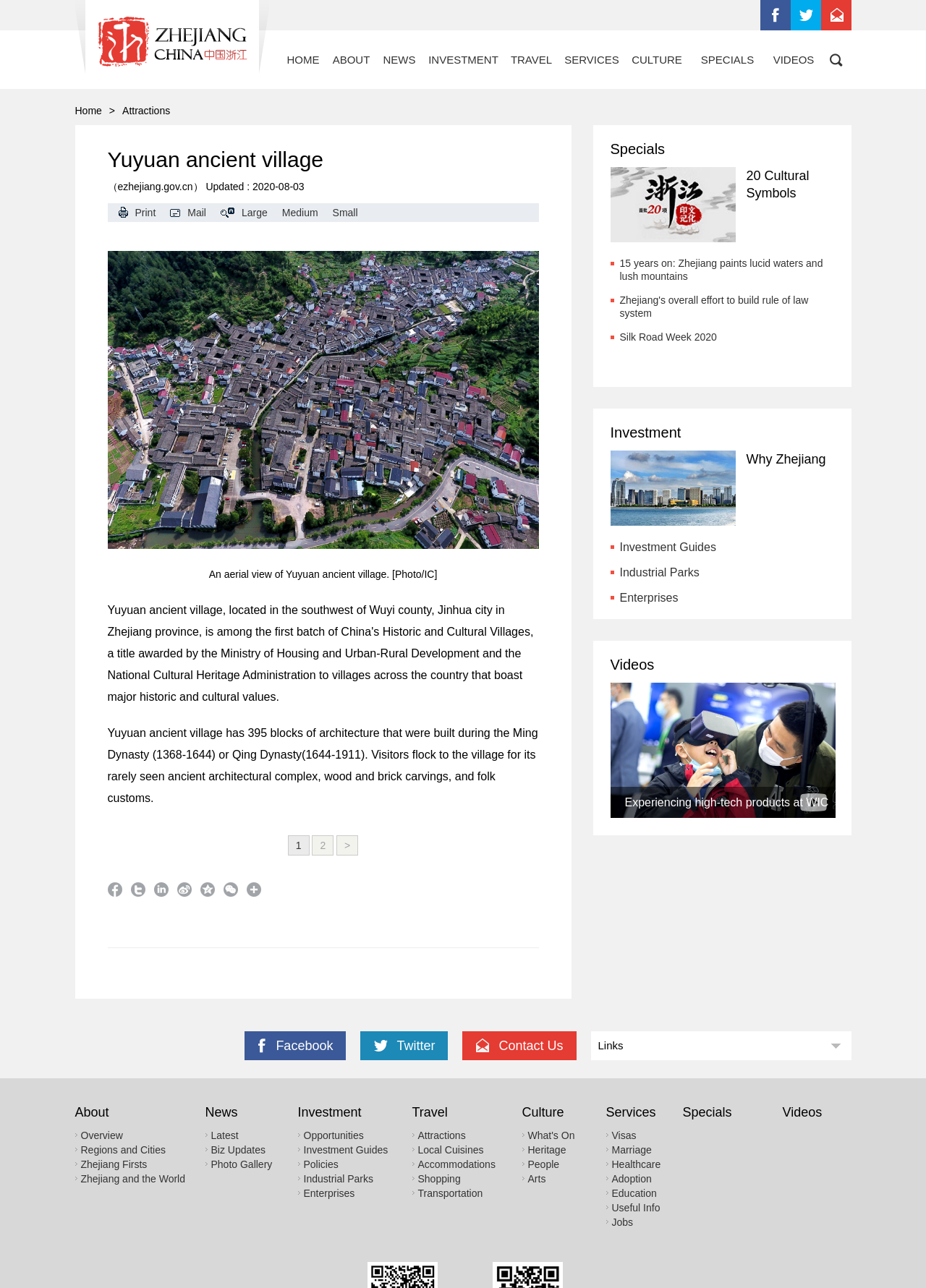Give a complete and precise description of the webpage's appearance.

The webpage is about Yuyuan ancient village, with a focus on its history, architecture, and cultural significance. At the top of the page, there are links to social media platforms, including Facebook, Twitter, and Contact Us. Below these links, there is a heading with the title "Yuyuan ancient village" and a subheading with the URL "ezhejiang.gov.cn". 

To the left of the heading, there is an image of the village, with an aerial view of the ancient architecture. Below the image, there is a paragraph of text describing the village's history and significance, mentioning that it has 395 blocks of architecture built during the Ming and Qing dynasties.

On the top navigation bar, there are links to different sections of the website, including HOME, ABOUT, NEWS, INVESTMENT, TRAVEL, SERVICES, CULTURE, SPECIALS, and VIDEOS. 

In the main content area, there are several sections, including Specials, Investment, and Videos. The Specials section features an image with 20 cultural symbols, while the Investment section has links to investment guides, industrial parks, and enterprises. The Videos section has a link to a video about experiencing high-tech products at WIC Play.

At the bottom of the page, there are links to Contact Us, Twitter, and Facebook, as well as a description list with links to About, Overview, Regions and Cities, Zhejiang Firsts, and Zhejiang and the World.